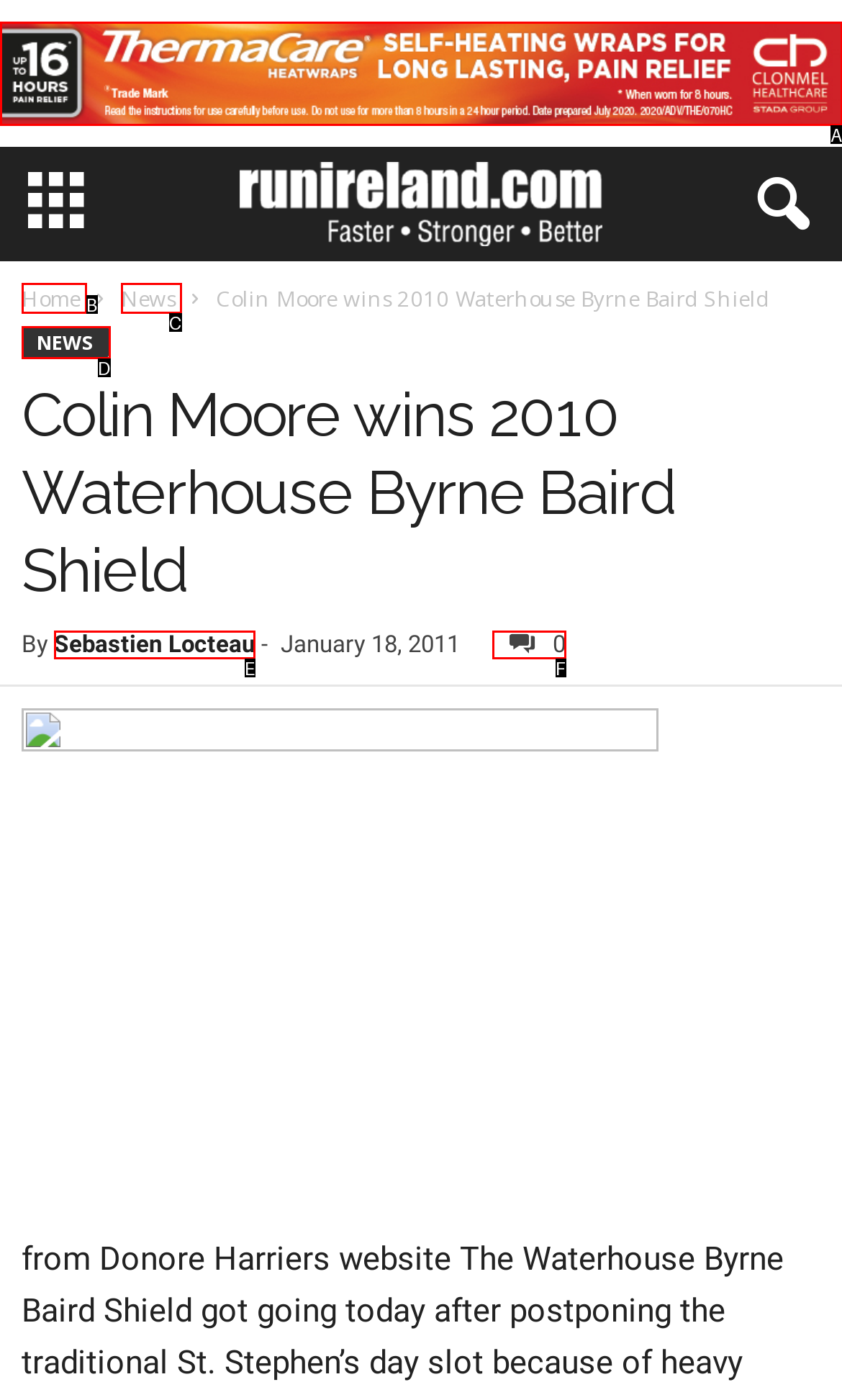Which lettered UI element aligns with this description: News
Provide your answer using the letter from the available choices.

D